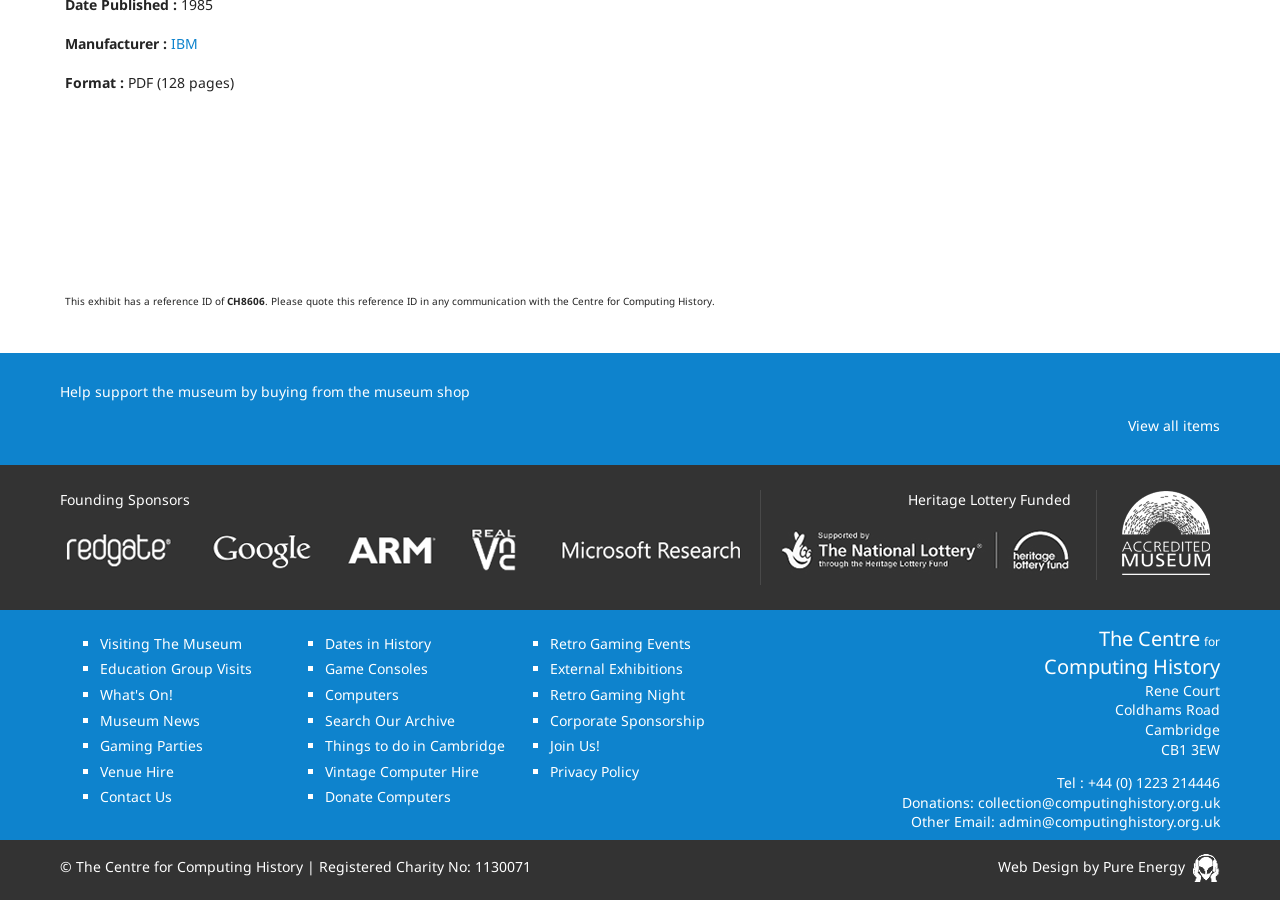What is the manufacturer of the exhibit?
Answer the question with a detailed and thorough explanation.

The answer can be found in the top section of the webpage, where it says 'Manufacturer :' followed by a link 'IBM'. This indicates that the manufacturer of the exhibit is IBM.